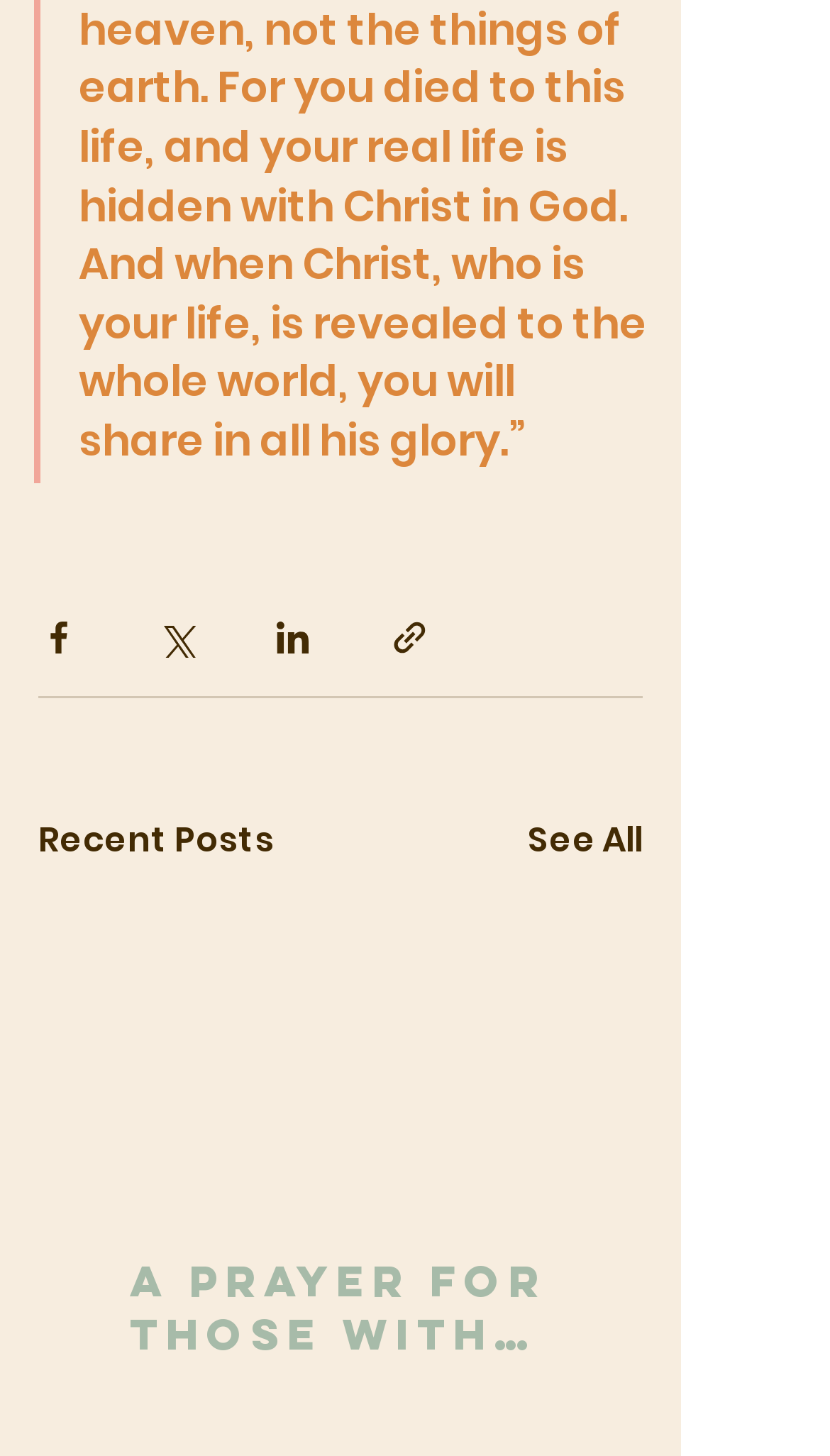What is the purpose of the buttons on the top?
Please provide a comprehensive and detailed answer to the question.

The buttons on the top, including 'Share via Facebook', 'Share via Twitter', 'Share via LinkedIn', and 'Share via link', are used to share posts on different social media platforms or via a link.